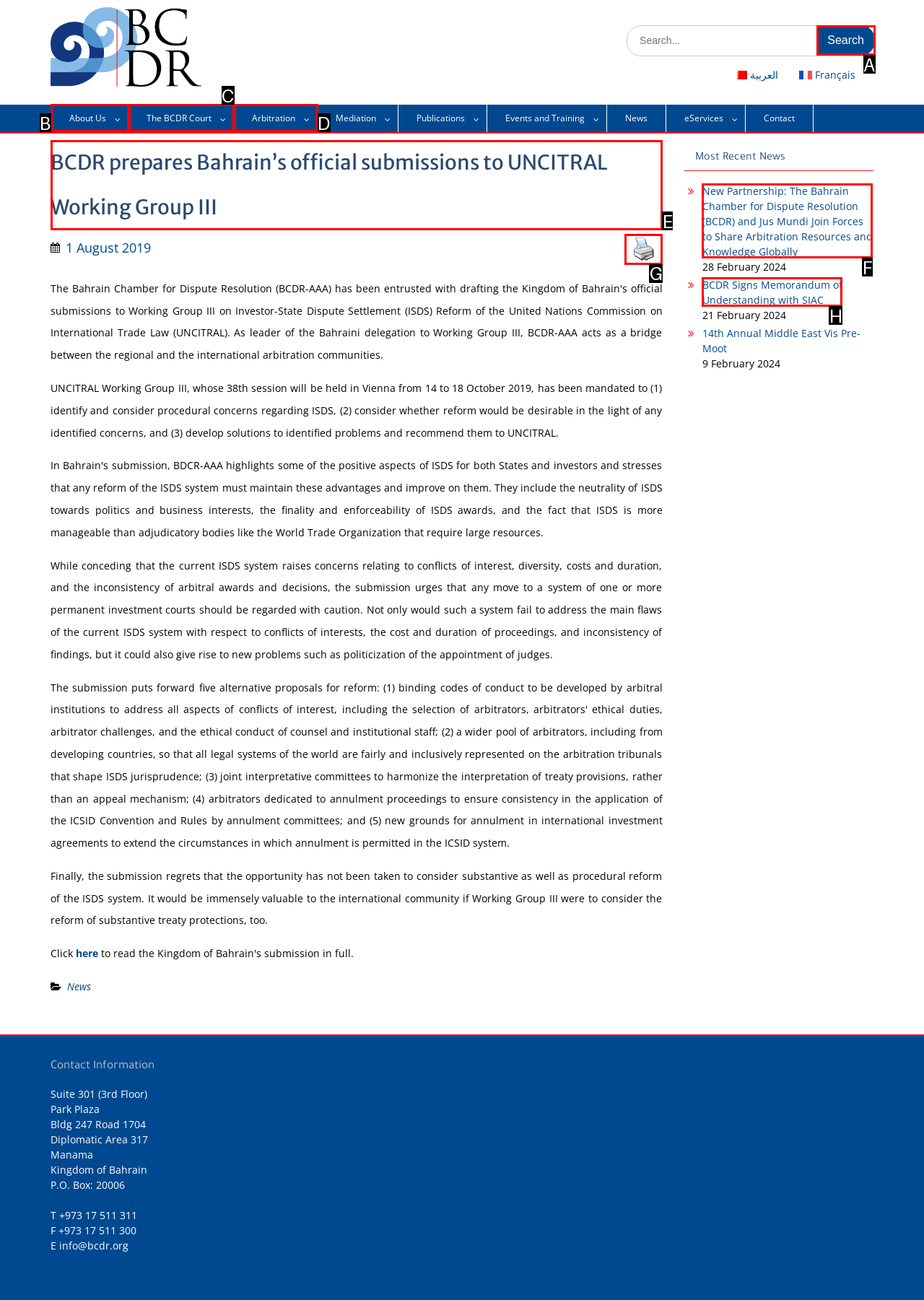Choose the HTML element you need to click to achieve the following task: Read about BCDR prepares Bahrain’s official submissions to UNCITRAL Working Group III
Respond with the letter of the selected option from the given choices directly.

E